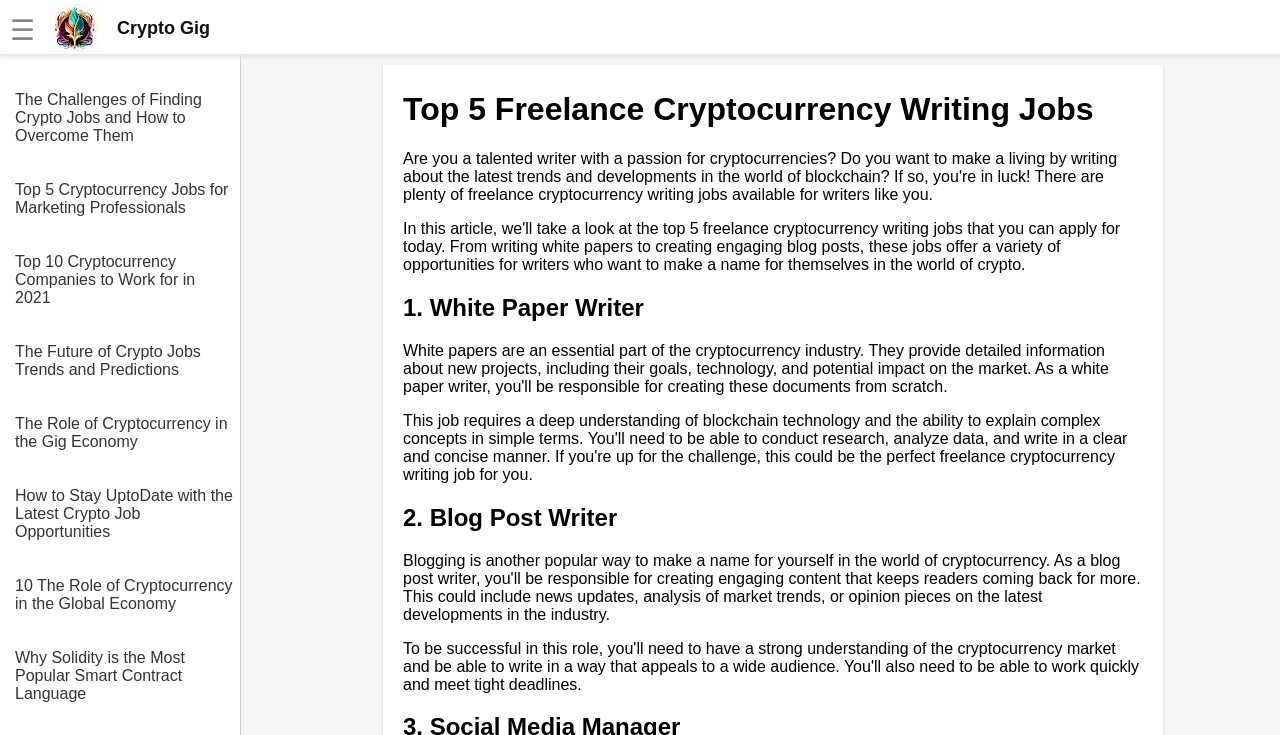How many headings are on the webpage? From the image, respond with a single word or brief phrase.

3